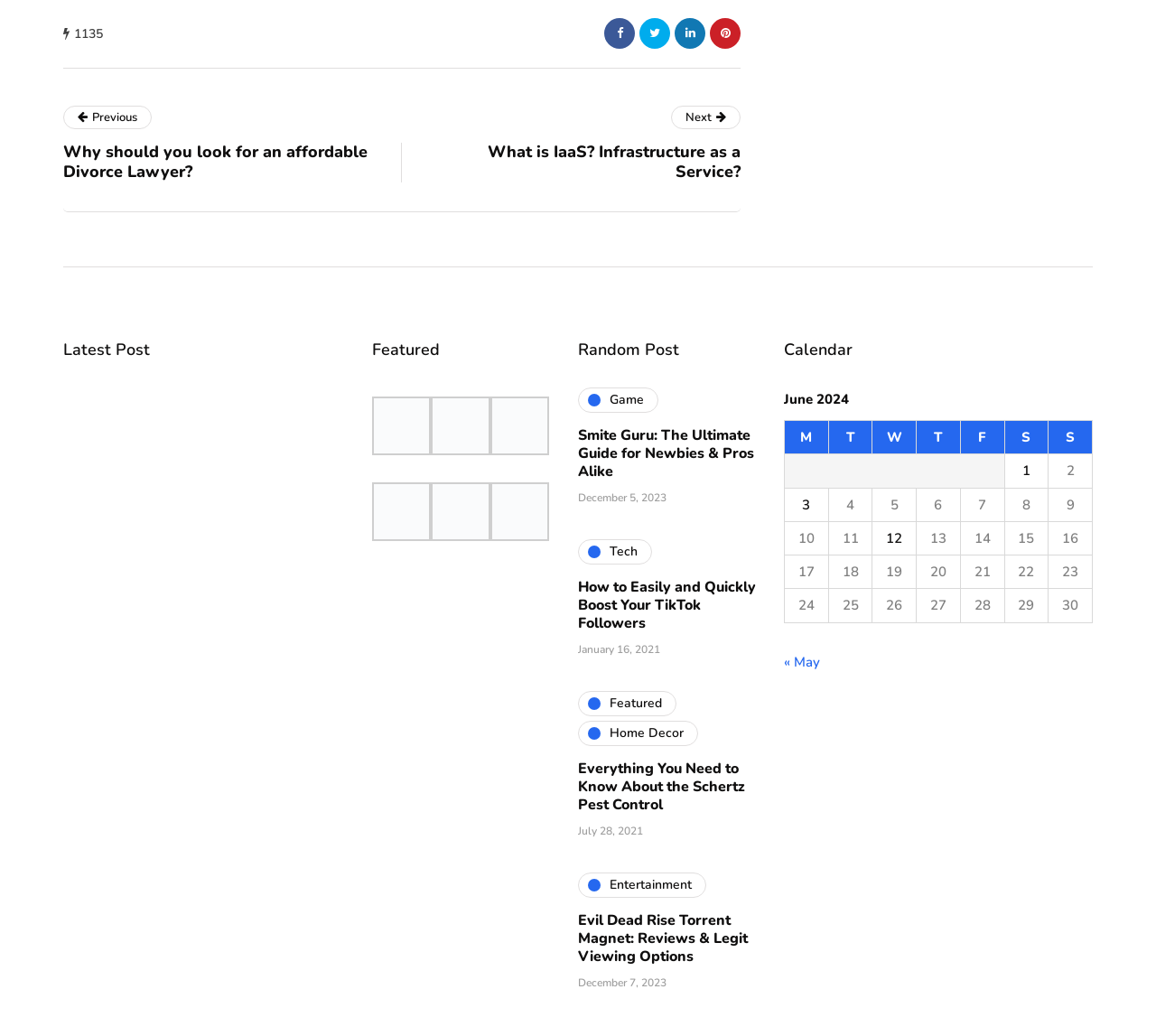Specify the bounding box coordinates of the area that needs to be clicked to achieve the following instruction: "Read the 'Everything You Need to Know About the Schertz Pest Control' article".

[0.5, 0.732, 0.645, 0.786]